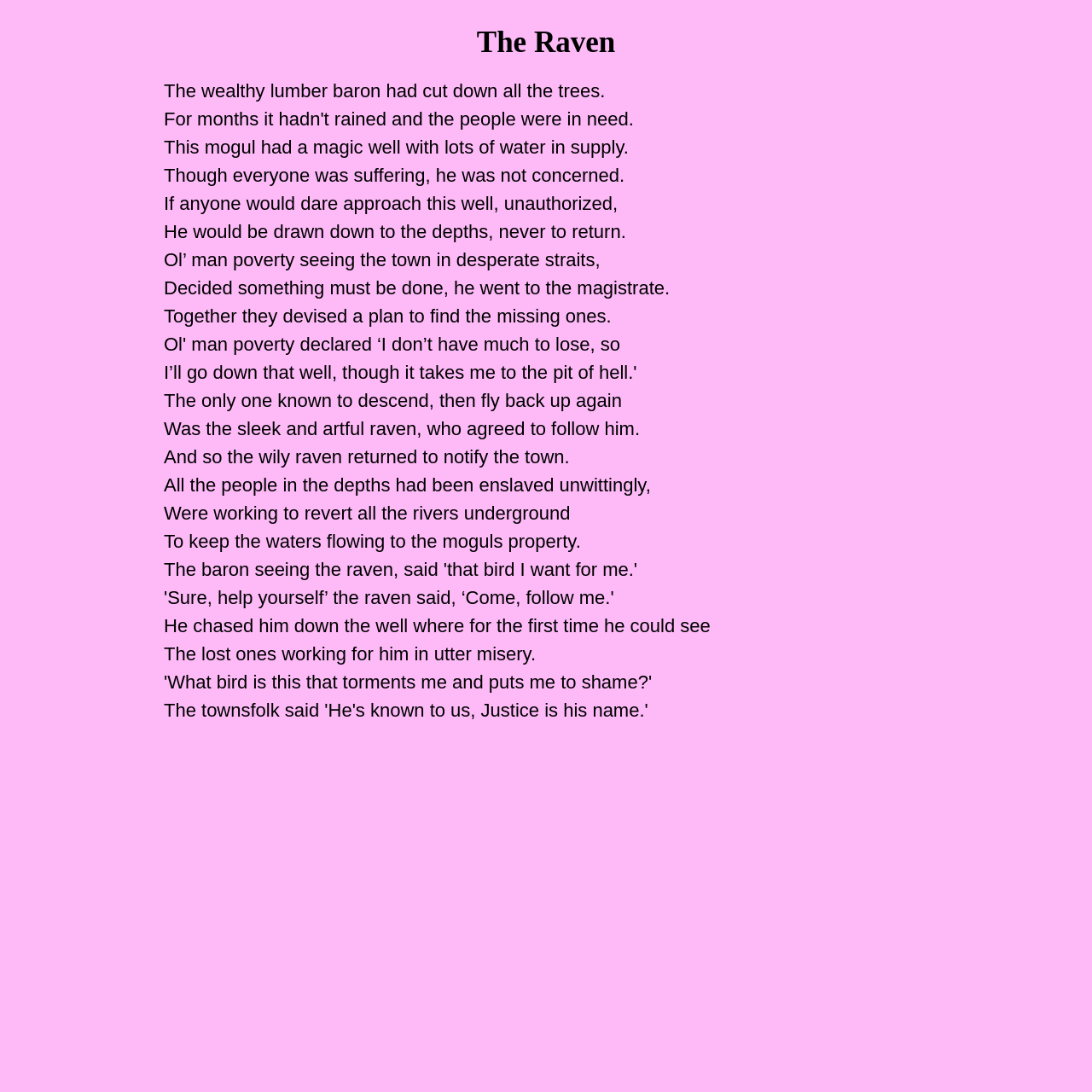Give a detailed account of the webpage.

The webpage displays a poem titled "The Raven" by Leslie Garrett. At the top of the page, the title "The Raven" is prominently displayed as a heading. Below the title, the poem is presented in a series of paragraphs, each consisting of a few lines of text. The poem tells the story of a wealthy lumber baron who has cut down all the trees and has a magic well with lots of water, but is not concerned about the suffering of others. It then describes how Ol' man poverty, seeing the town in desperate straits, decides to take action and, with the help of the magistrate, devises a plan to find the missing ones. The poem goes on to describe how a sleek and artful raven is sent to investigate and returns to notify the town of the enslaved people working underground to keep the waters flowing to the mogul's property. The poem concludes with the mogul being chased down the well, where he sees the lost ones working in misery for the first time.